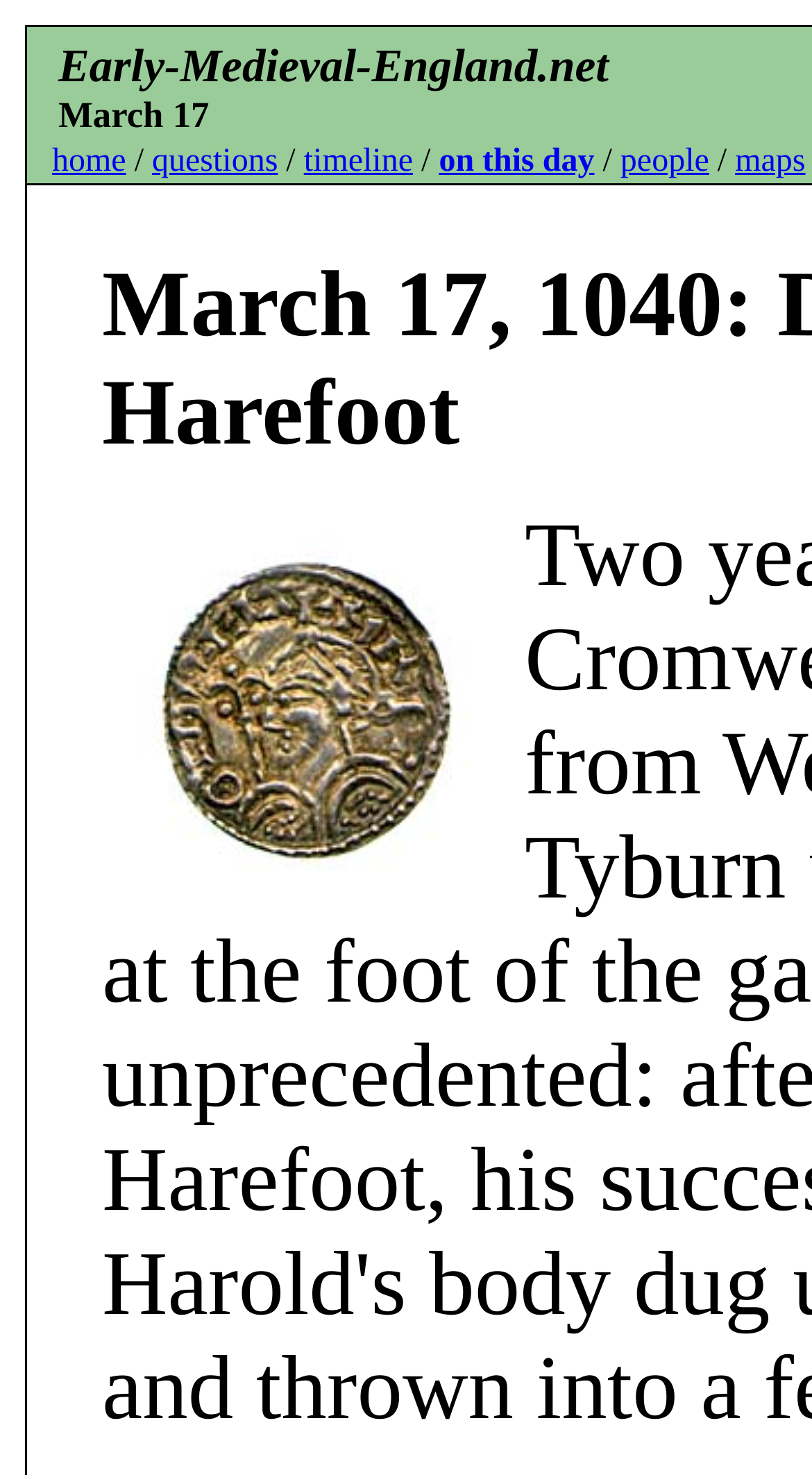Determine the bounding box of the UI component based on this description: "on this day". The bounding box coordinates should be four float values between 0 and 1, i.e., [left, top, right, bottom].

[0.541, 0.097, 0.732, 0.121]